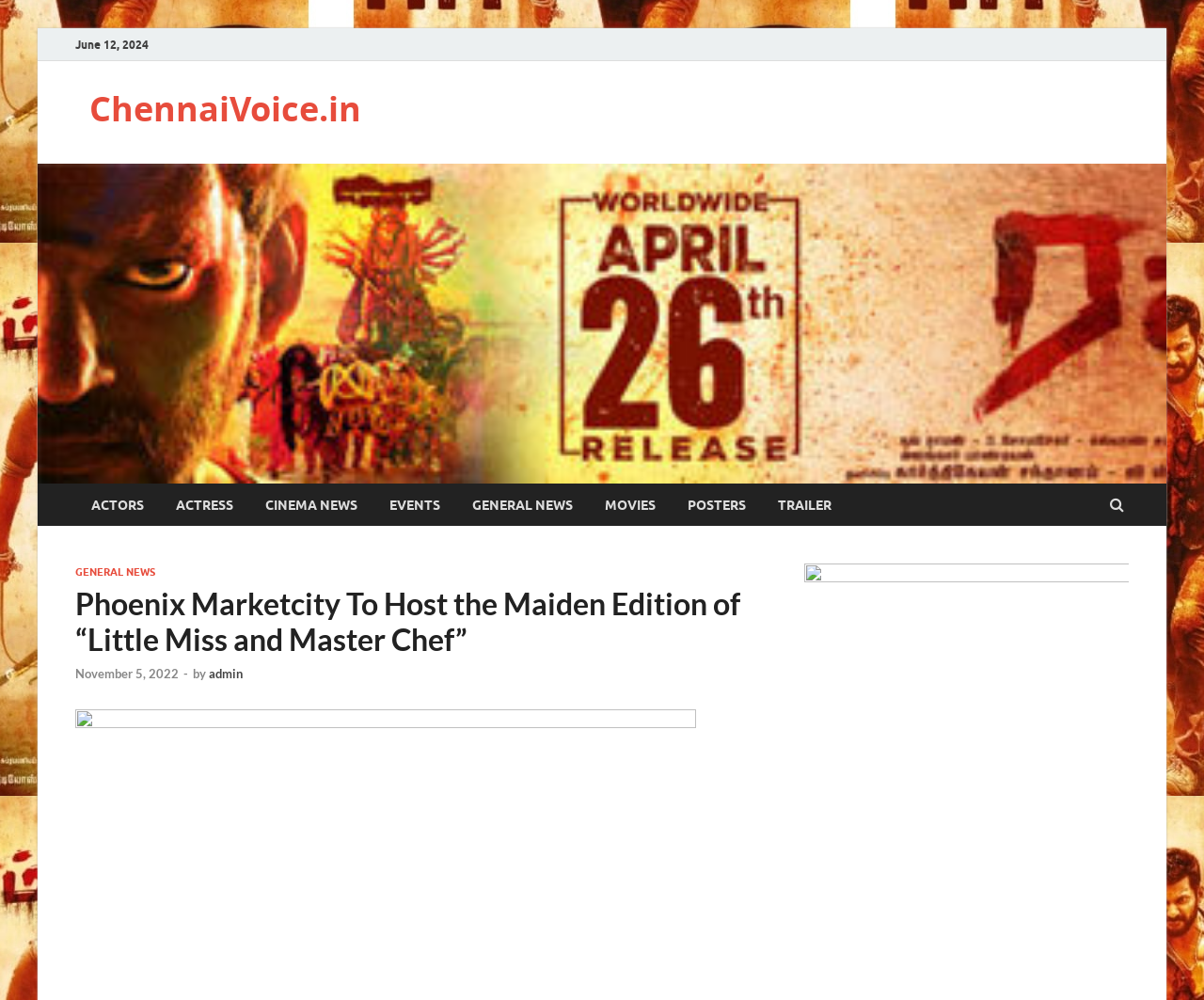Given the element description "alt="The Website Shop"" in the screenshot, predict the bounding box coordinates of that UI element.

None